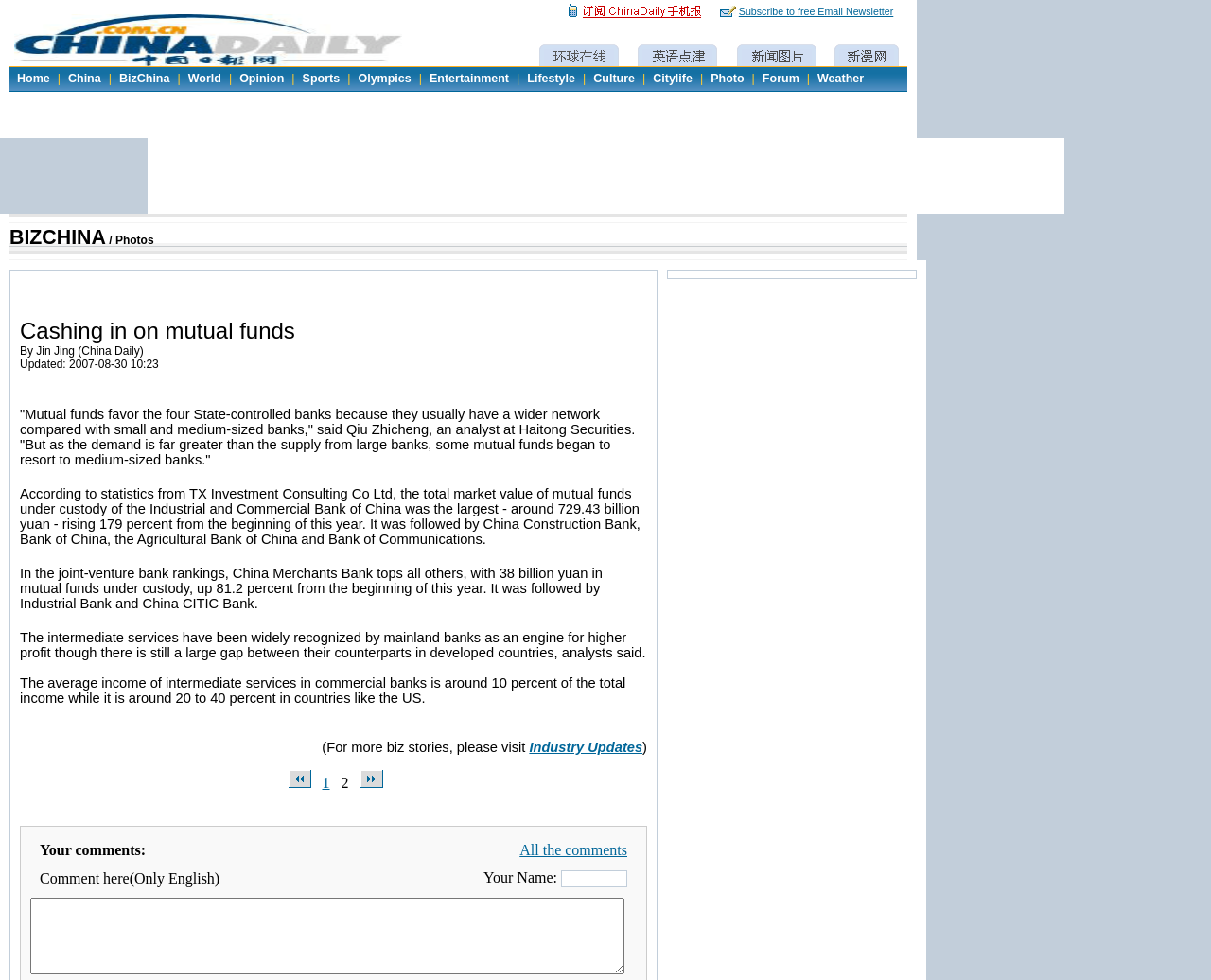Locate the bounding box coordinates of the element I should click to achieve the following instruction: "Click on Home".

[0.008, 0.073, 0.047, 0.087]